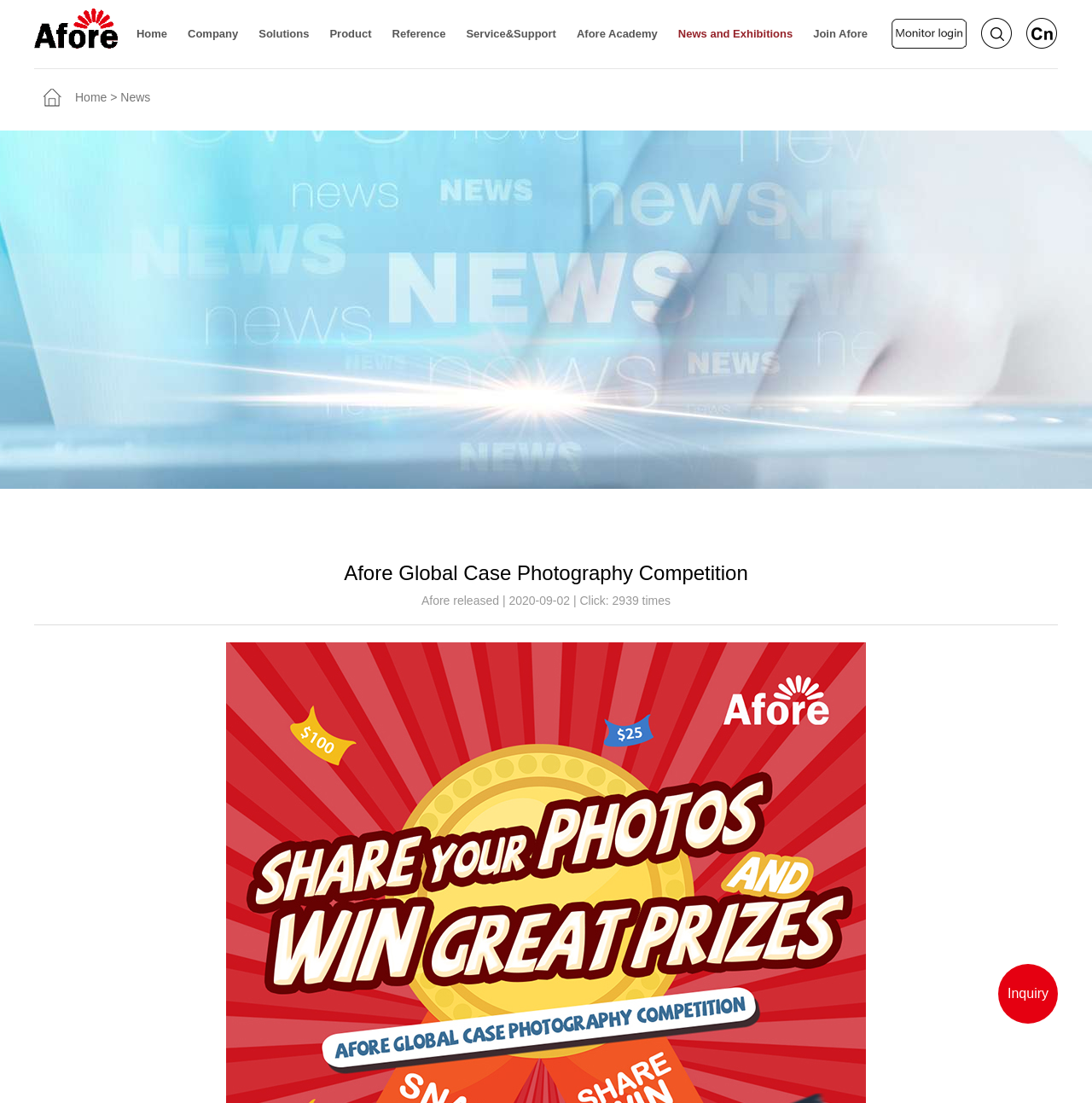Specify the bounding box coordinates of the element's area that should be clicked to execute the given instruction: "Read more about the company". The coordinates should be four float numbers between 0 and 1, i.e., [left, top, right, bottom].

None